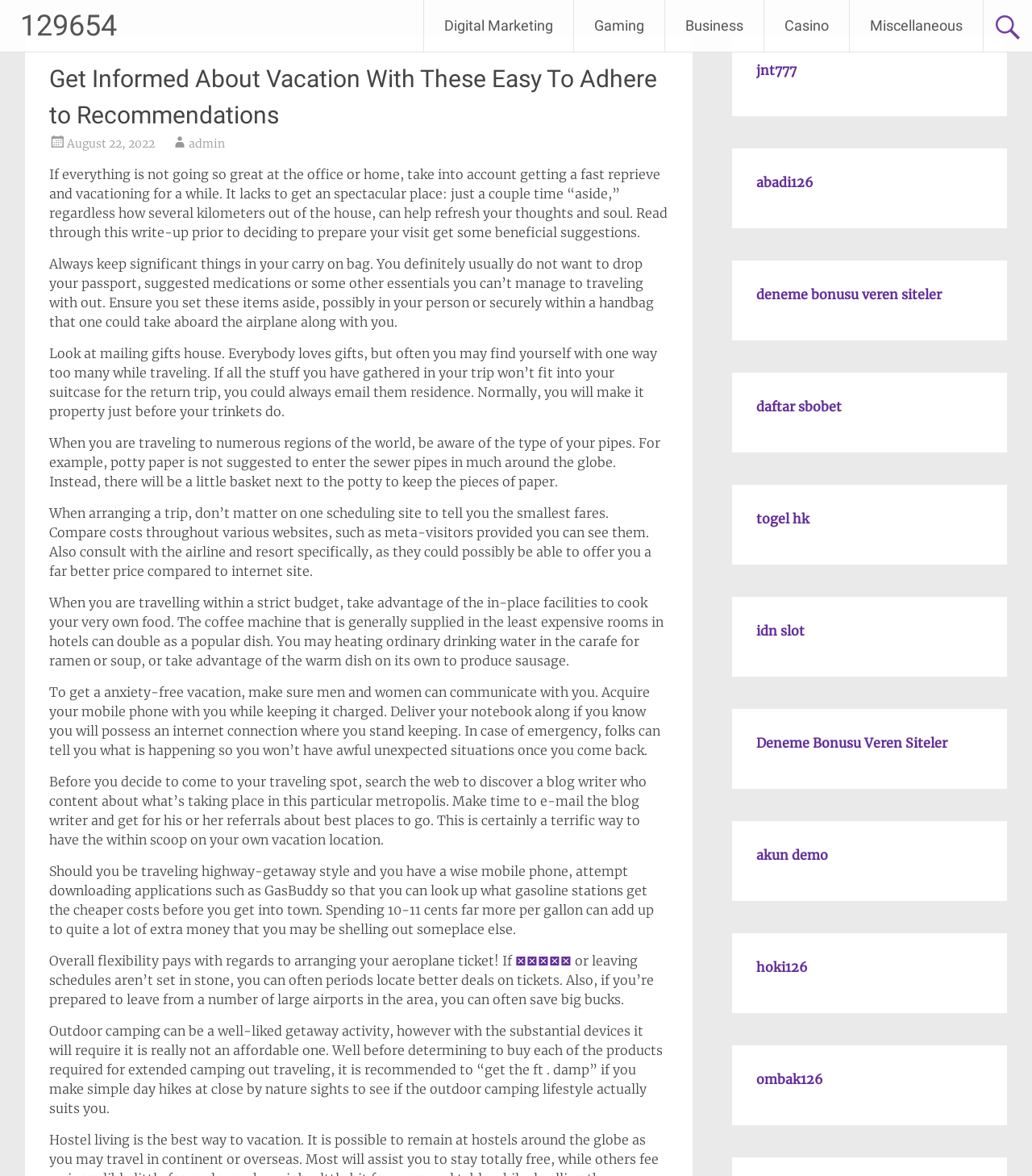Identify the bounding box coordinates of the clickable section necessary to follow the following instruction: "Visit the page of admin". The coordinates should be presented as four float numbers from 0 to 1, i.e., [left, top, right, bottom].

[0.183, 0.116, 0.218, 0.128]